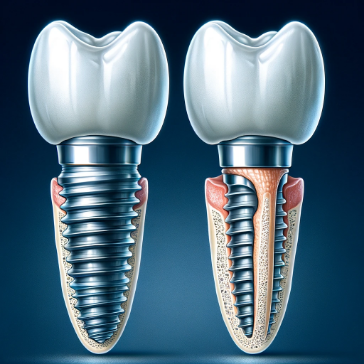What is the purpose of dental implants?
Using the image as a reference, give a one-word or short phrase answer.

Replacing missing teeth